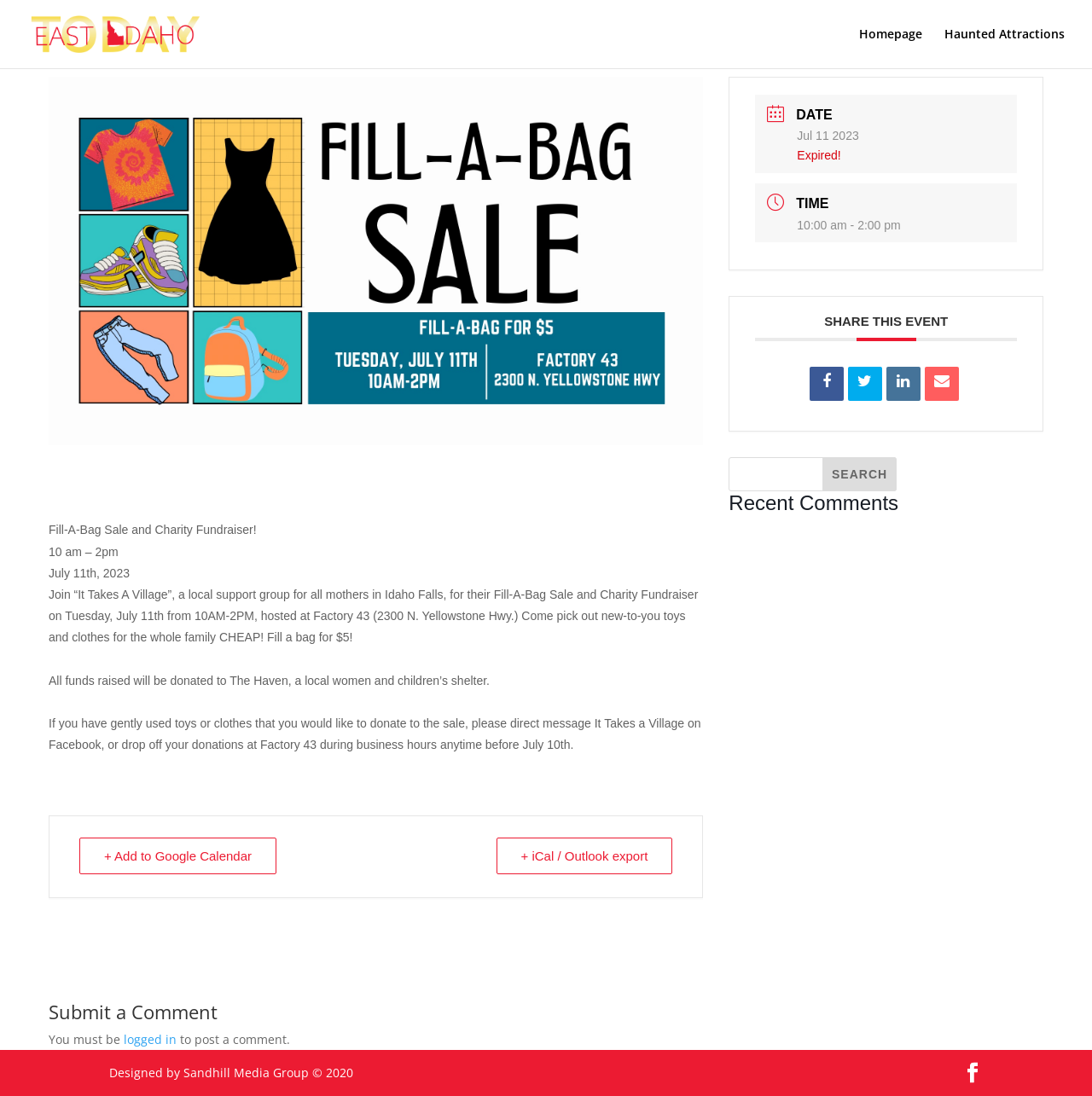Can you specify the bounding box coordinates for the region that should be clicked to fulfill this instruction: "Search".

[0.753, 0.417, 0.821, 0.449]